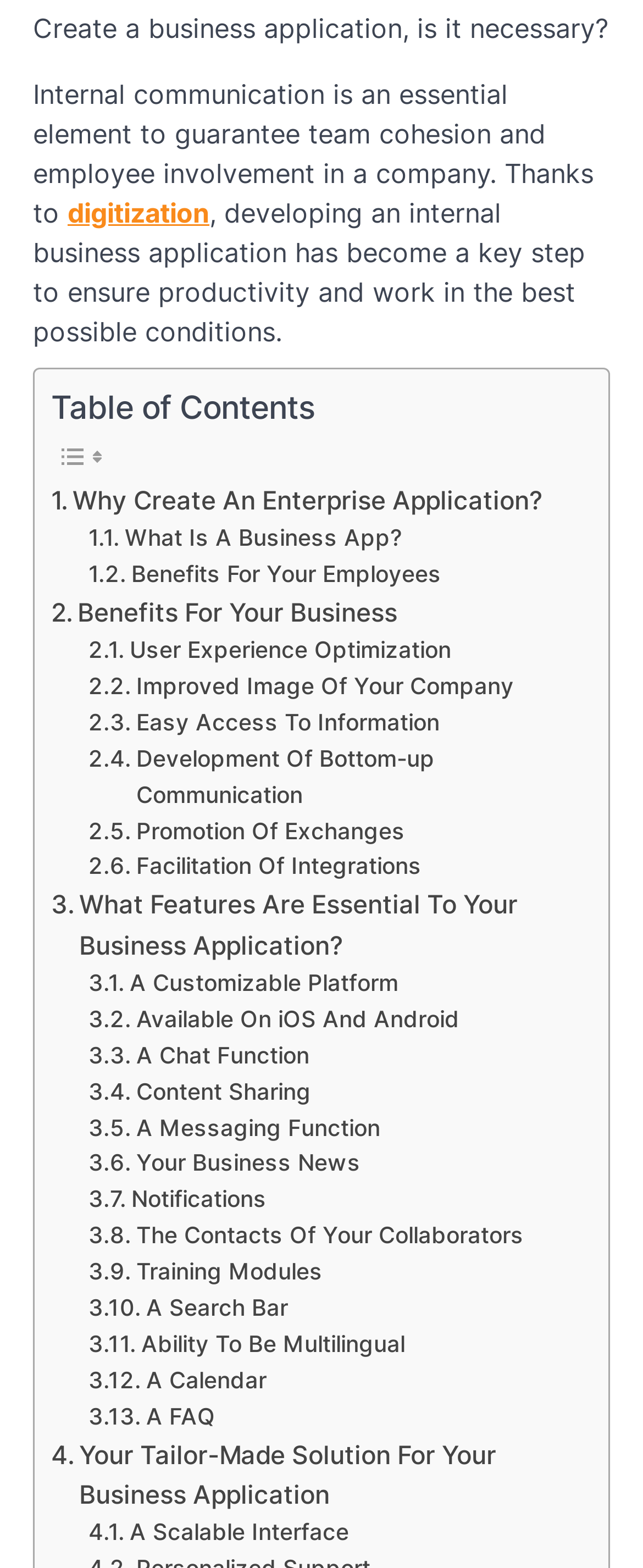What is the purpose of a chat function in a business app?
Look at the screenshot and give a one-word or phrase answer.

Promote exchanges